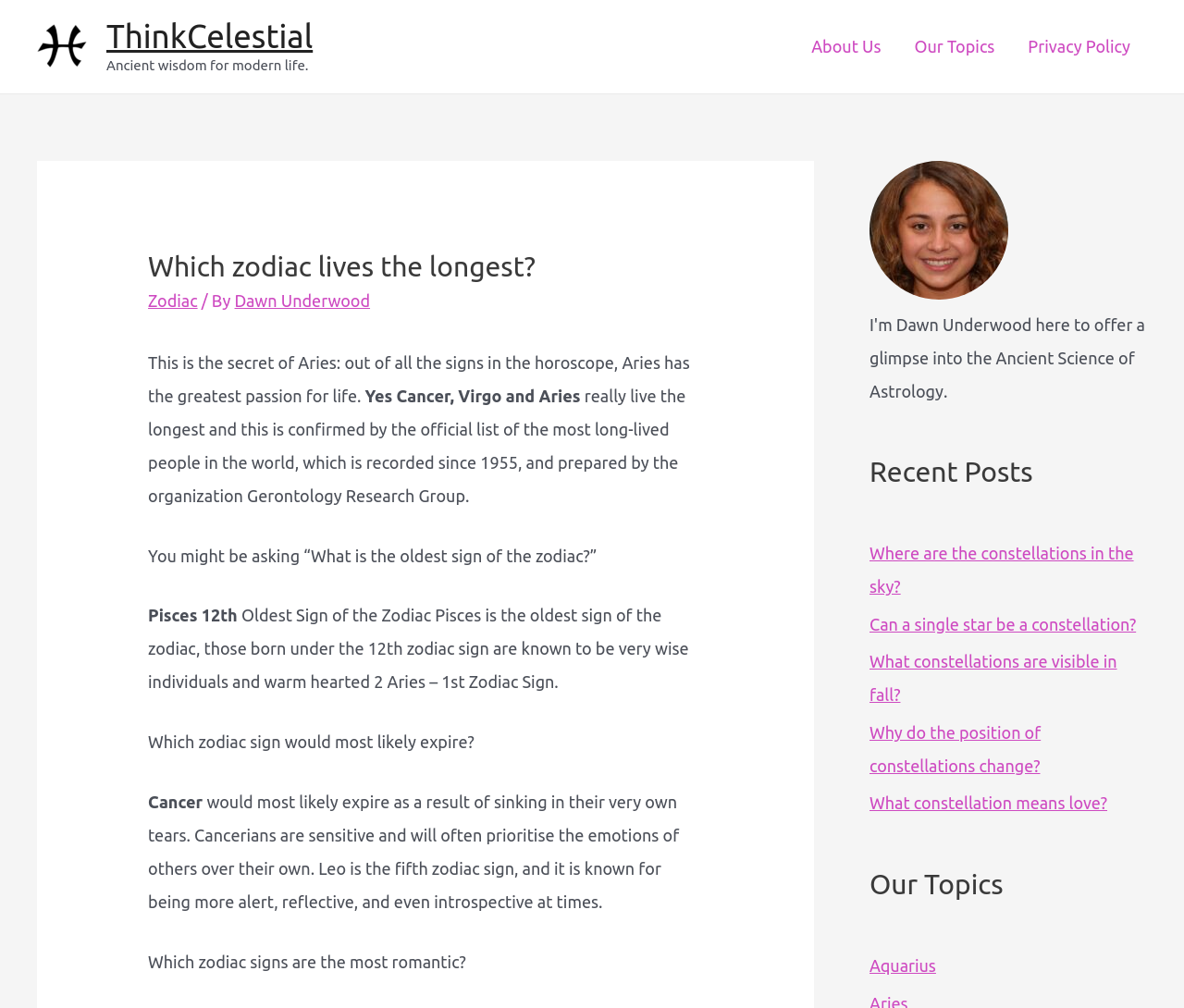Pinpoint the bounding box coordinates of the clickable area needed to execute the instruction: "Read the article about which zodiac sign lives the longest". The coordinates should be specified as four float numbers between 0 and 1, i.e., [left, top, right, bottom].

[0.125, 0.35, 0.583, 0.402]